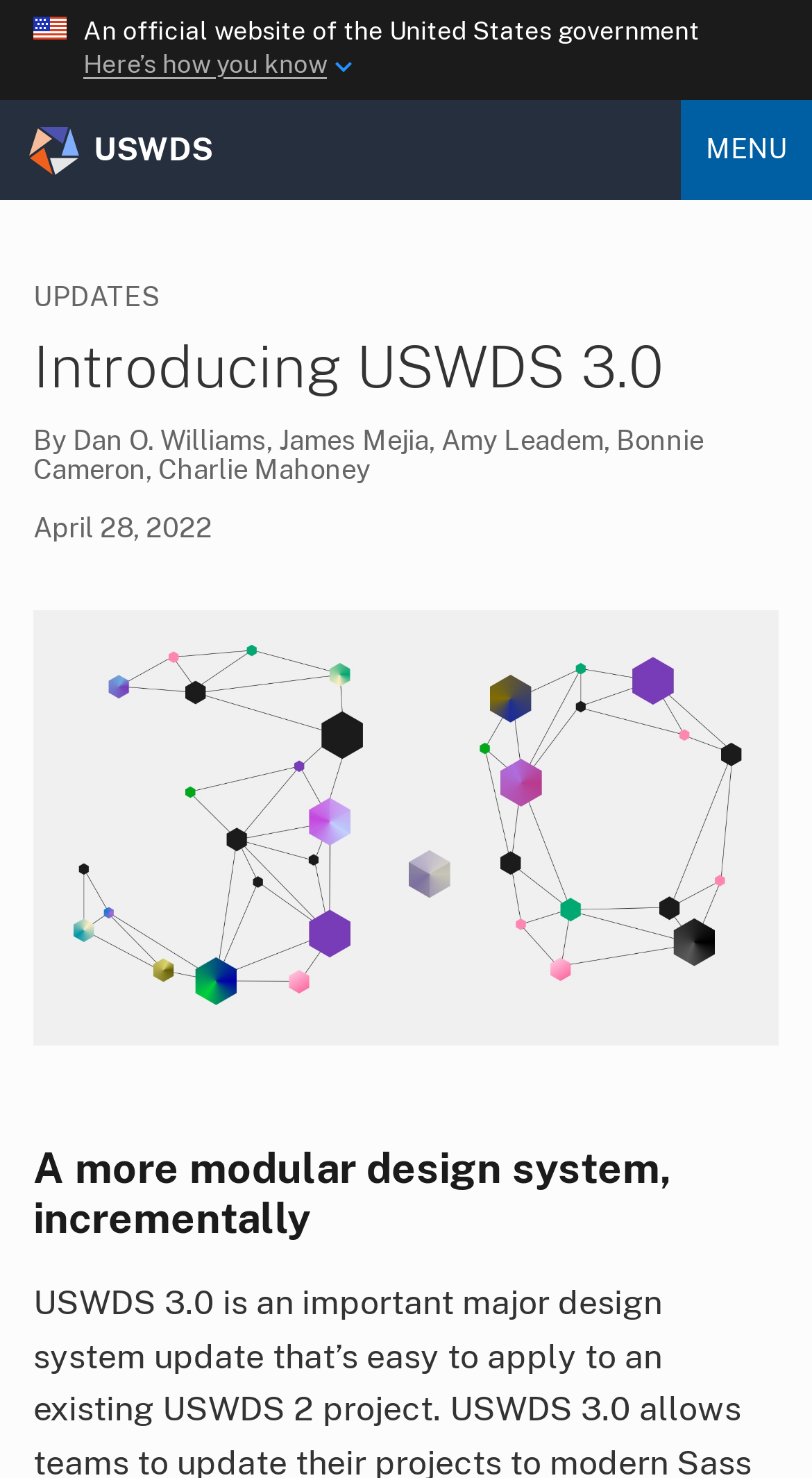Identify the coordinates of the bounding box for the element described below: "Menu". Return the coordinates as four float numbers between 0 and 1: [left, top, right, bottom].

[0.838, 0.068, 1.0, 0.136]